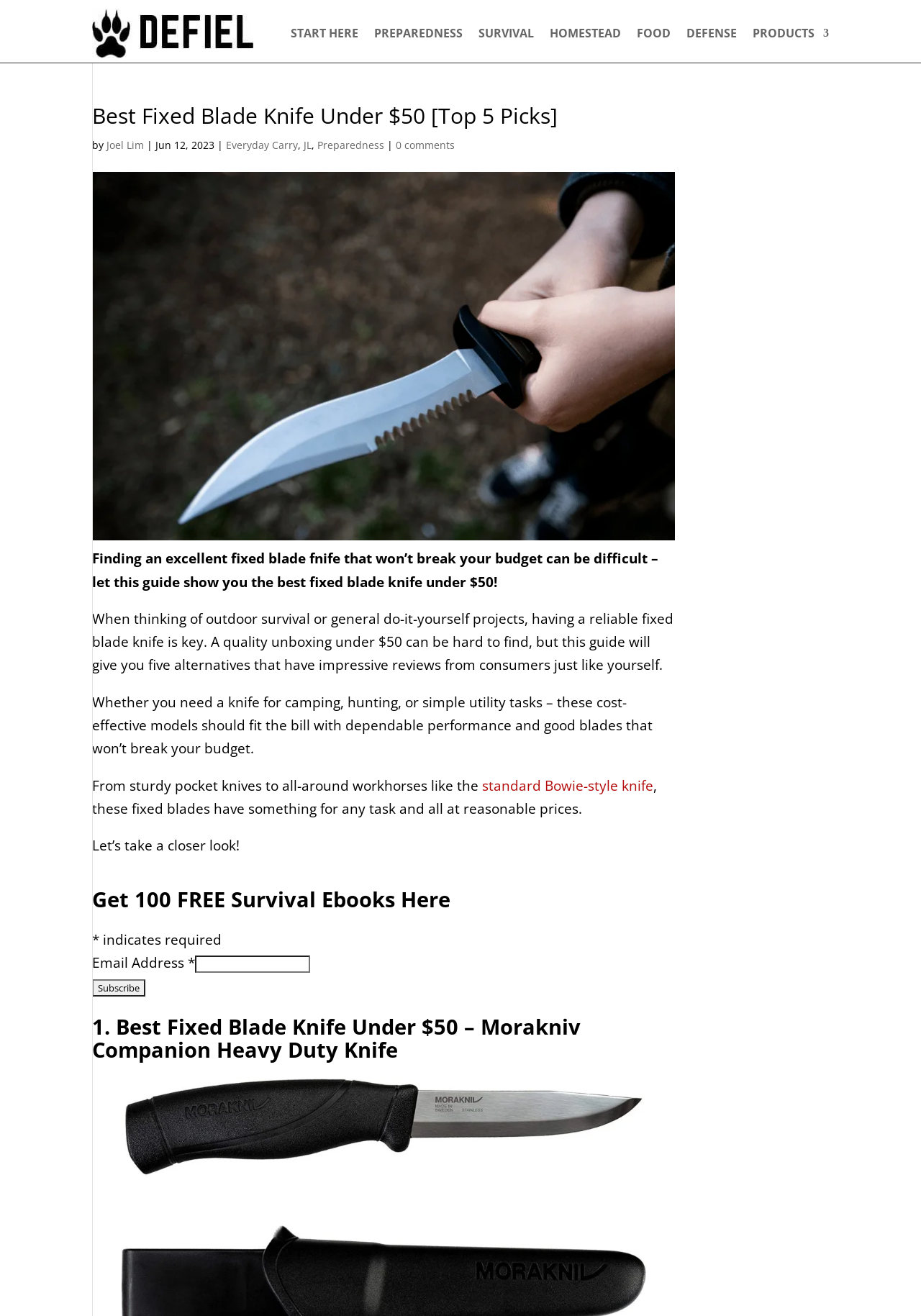Using the element description parent_node: Email Address * name="EMAIL", predict the bounding box coordinates for the UI element. Provide the coordinates in (top-left x, top-left y, bottom-right x, bottom-right y) format with values ranging from 0 to 1.

[0.212, 0.726, 0.337, 0.739]